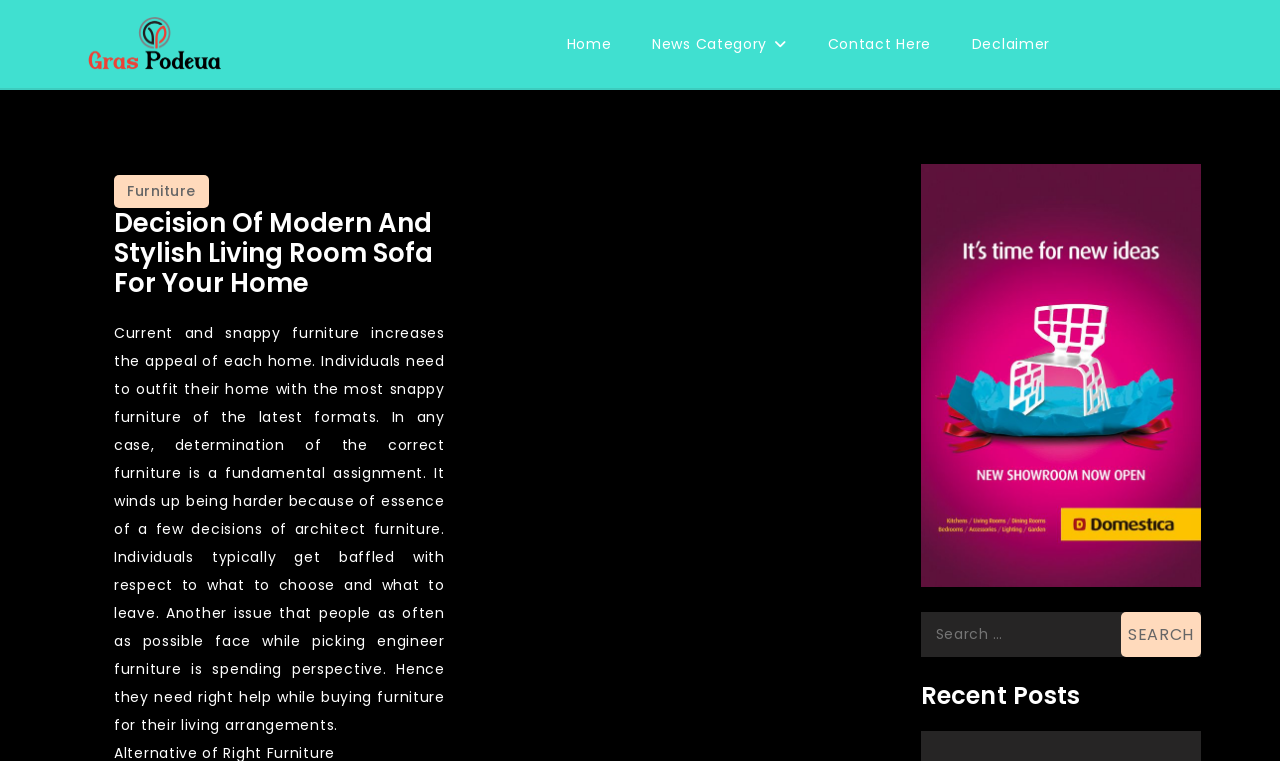Can you find the bounding box coordinates of the area I should click to execute the following instruction: "Click on the 'Home' link"?

[0.429, 0.02, 0.492, 0.096]